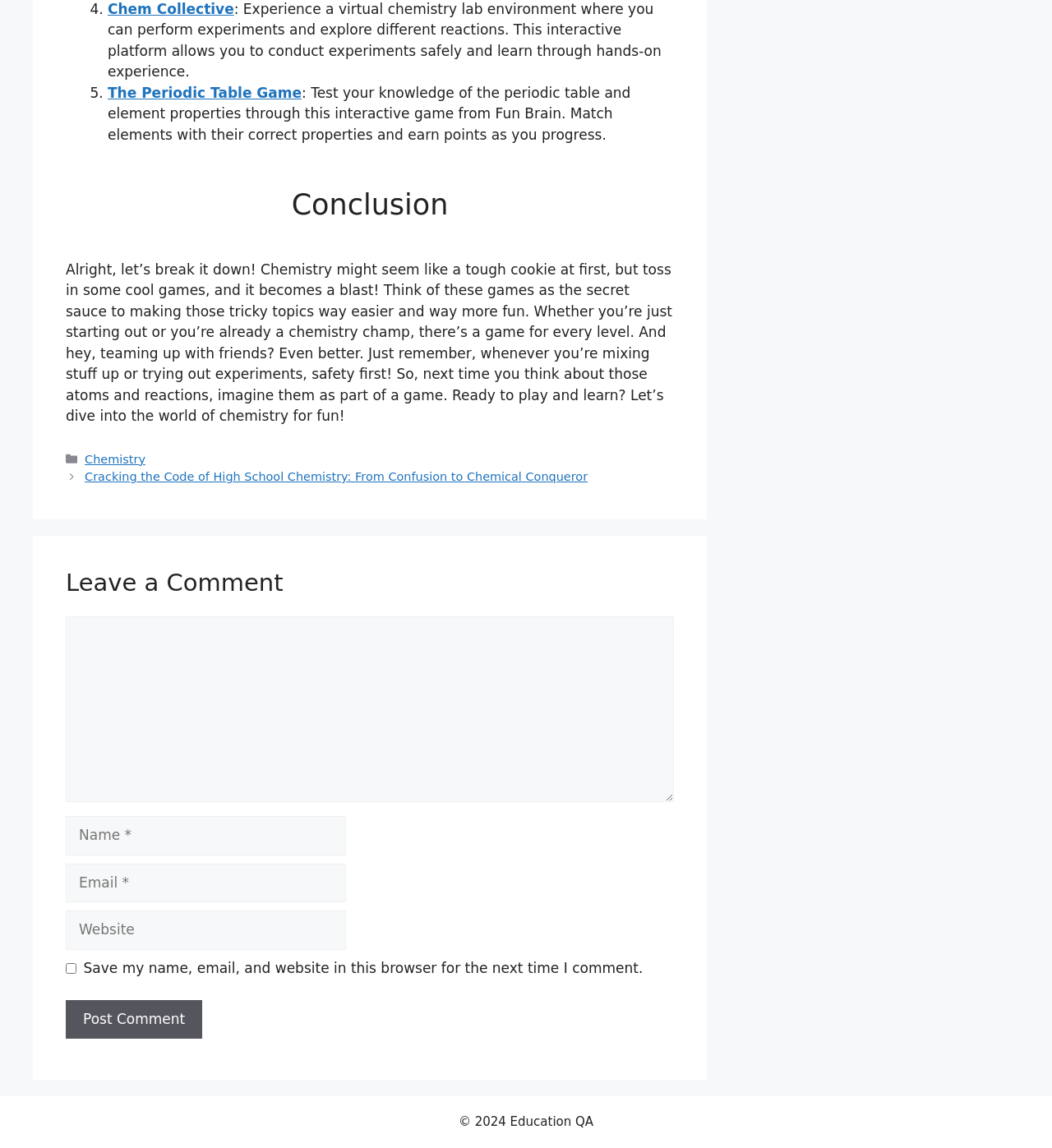Please determine the bounding box coordinates, formatted as (top-left x, top-left y, bottom-right x, bottom-right y), with all values as floating point numbers between 0 and 1. Identify the bounding box of the region described as: Chemistry

[0.081, 0.394, 0.138, 0.406]